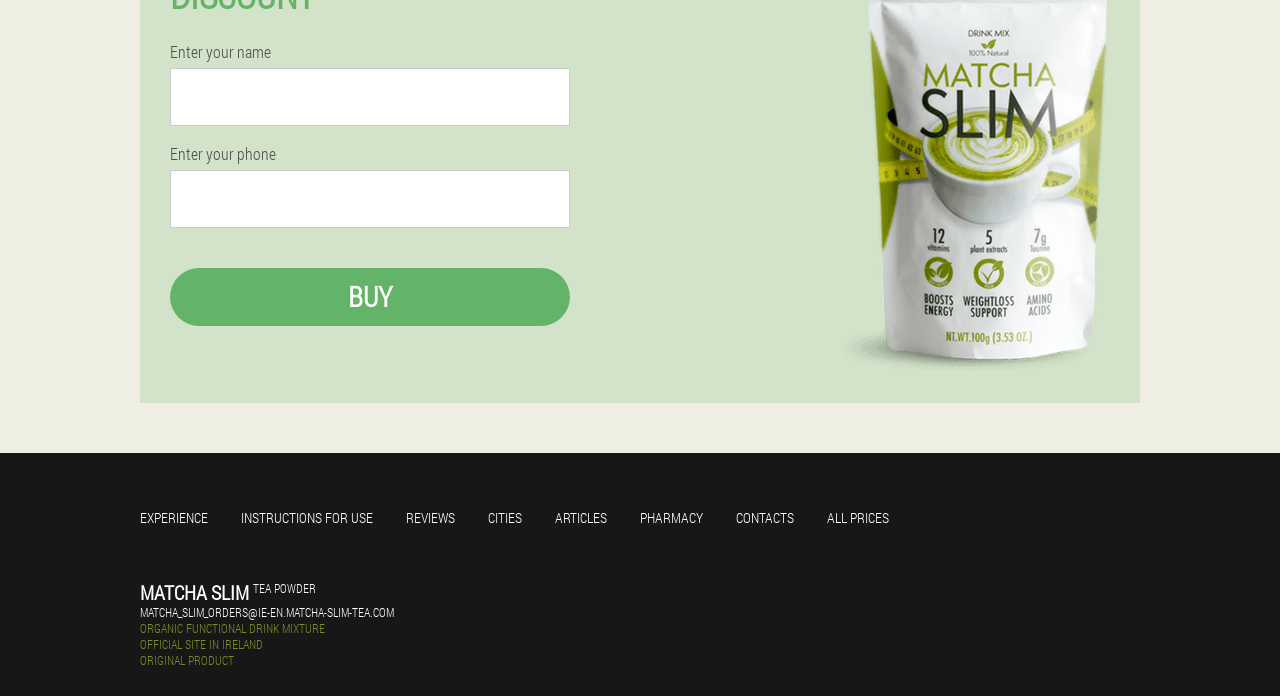Please give a succinct answer using a single word or phrase:
What is the purpose of the textbox at the top?

Enter name